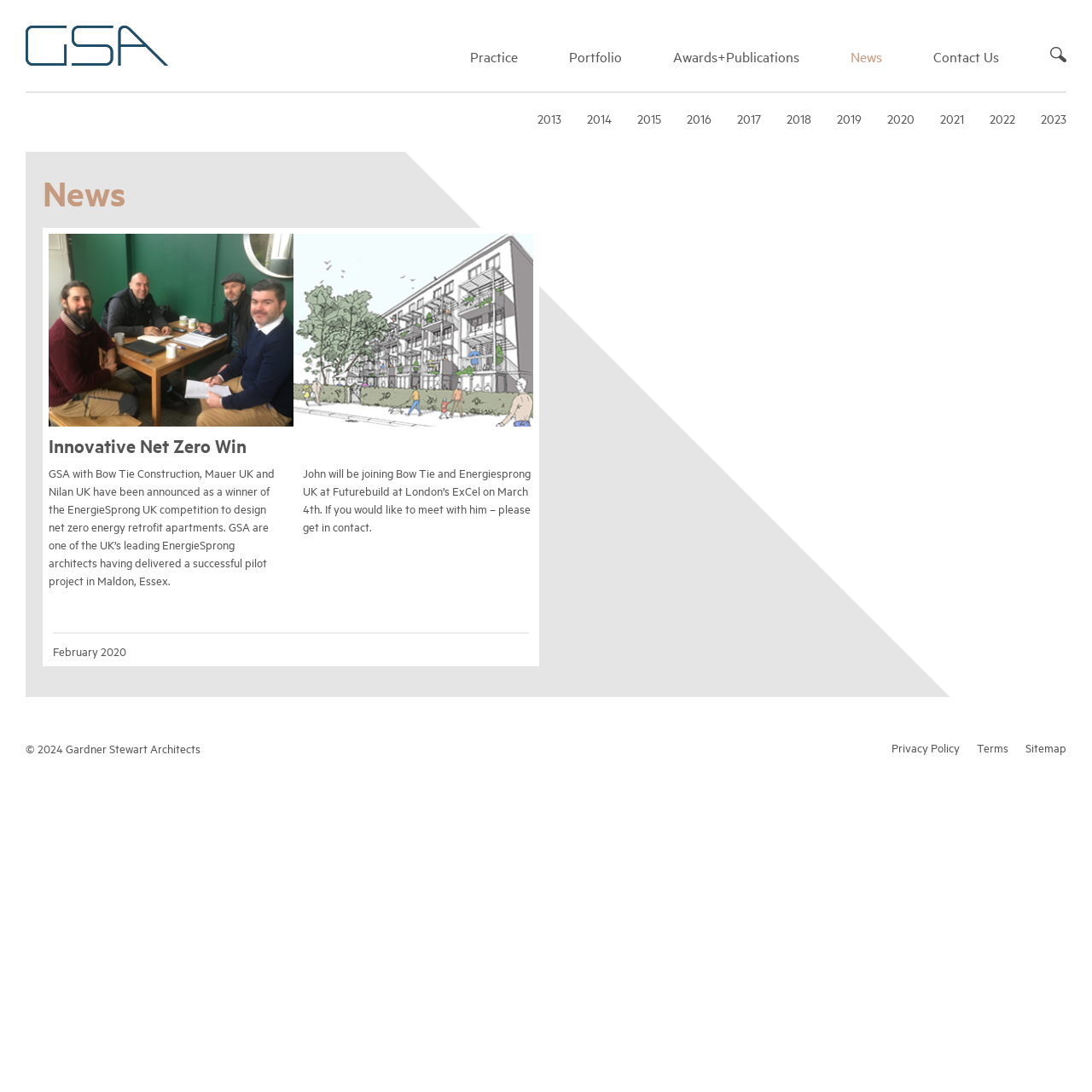Use a single word or phrase to answer the question: What year is the copyright notice referring to?

2024